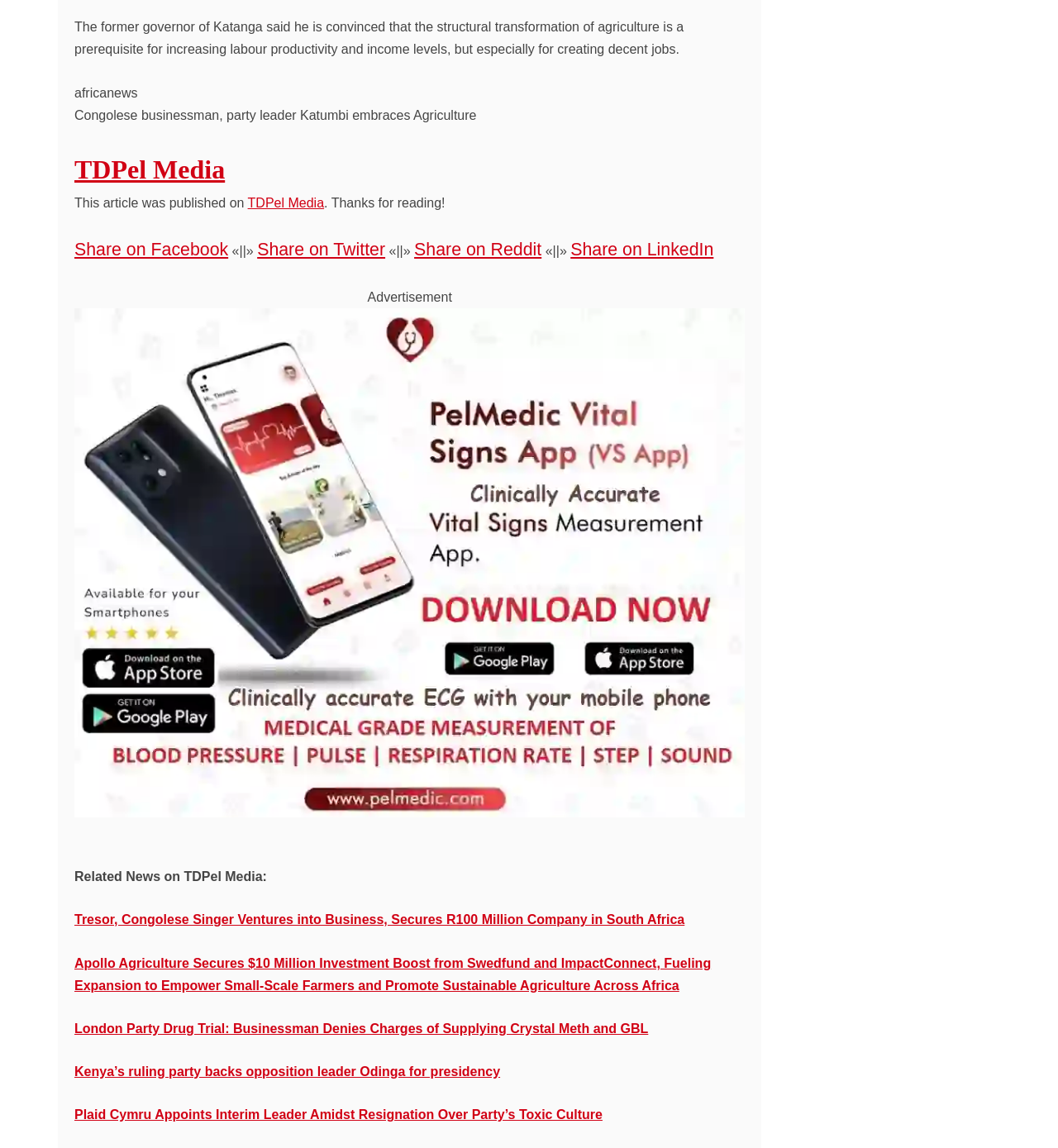Predict the bounding box coordinates of the UI element that matches this description: "Share on LinkedIn". The coordinates should be in the format [left, top, right, bottom] with each value between 0 and 1.

[0.539, 0.209, 0.674, 0.226]